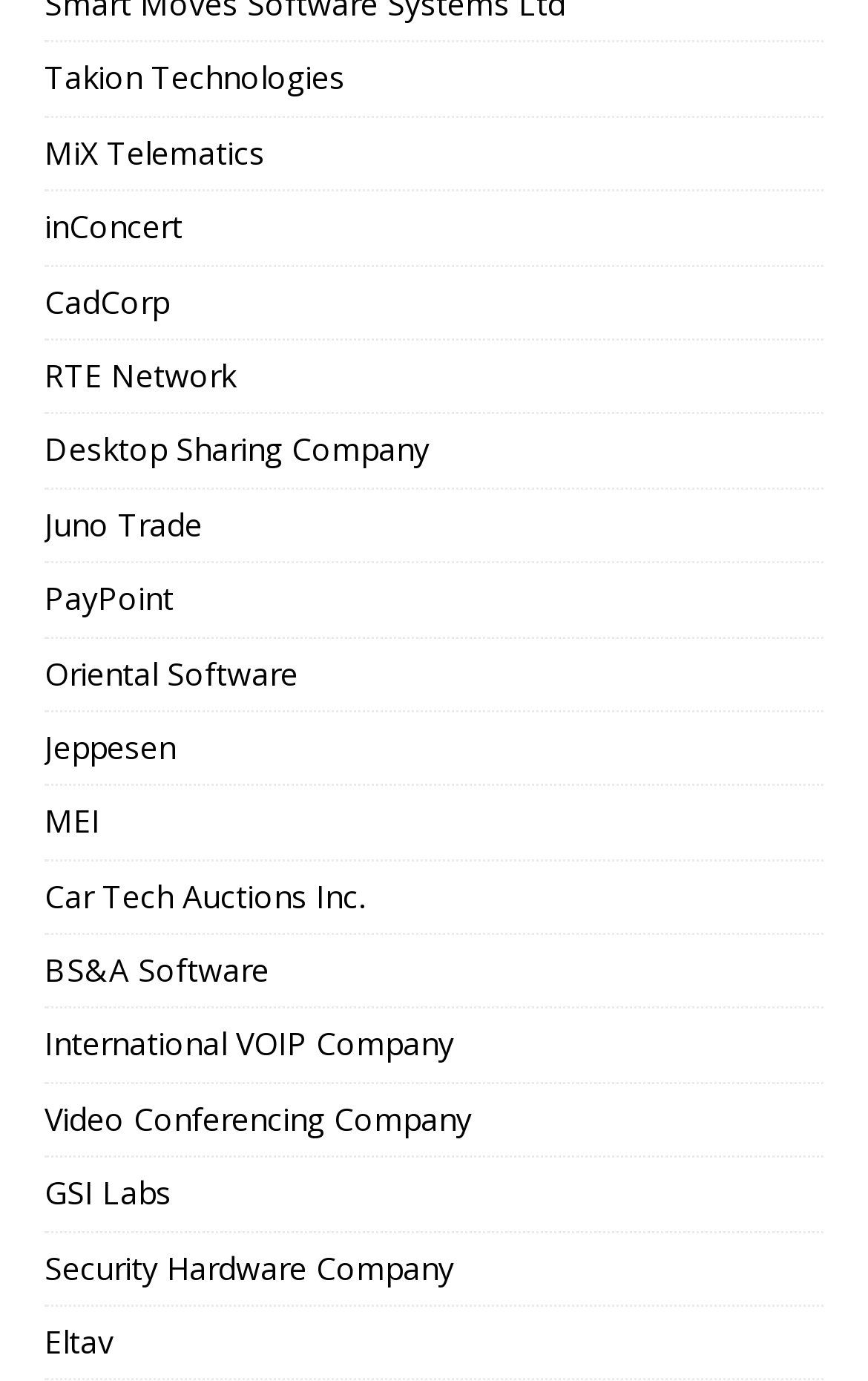What is the company located next to PayPoint?
Look at the screenshot and give a one-word or phrase answer.

Oriental Software